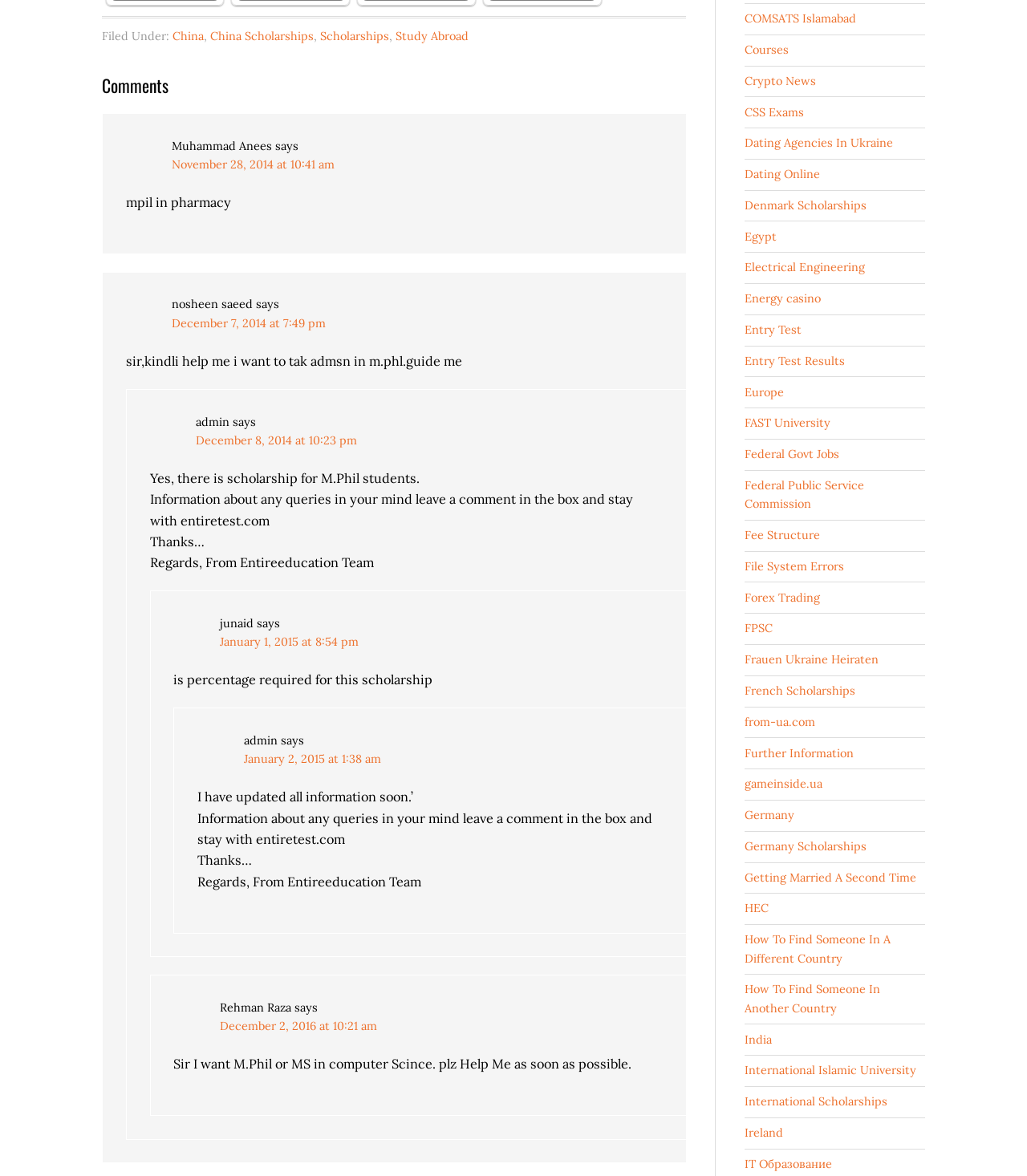Give a concise answer of one word or phrase to the question: 
How many links are there in the footer section?

9